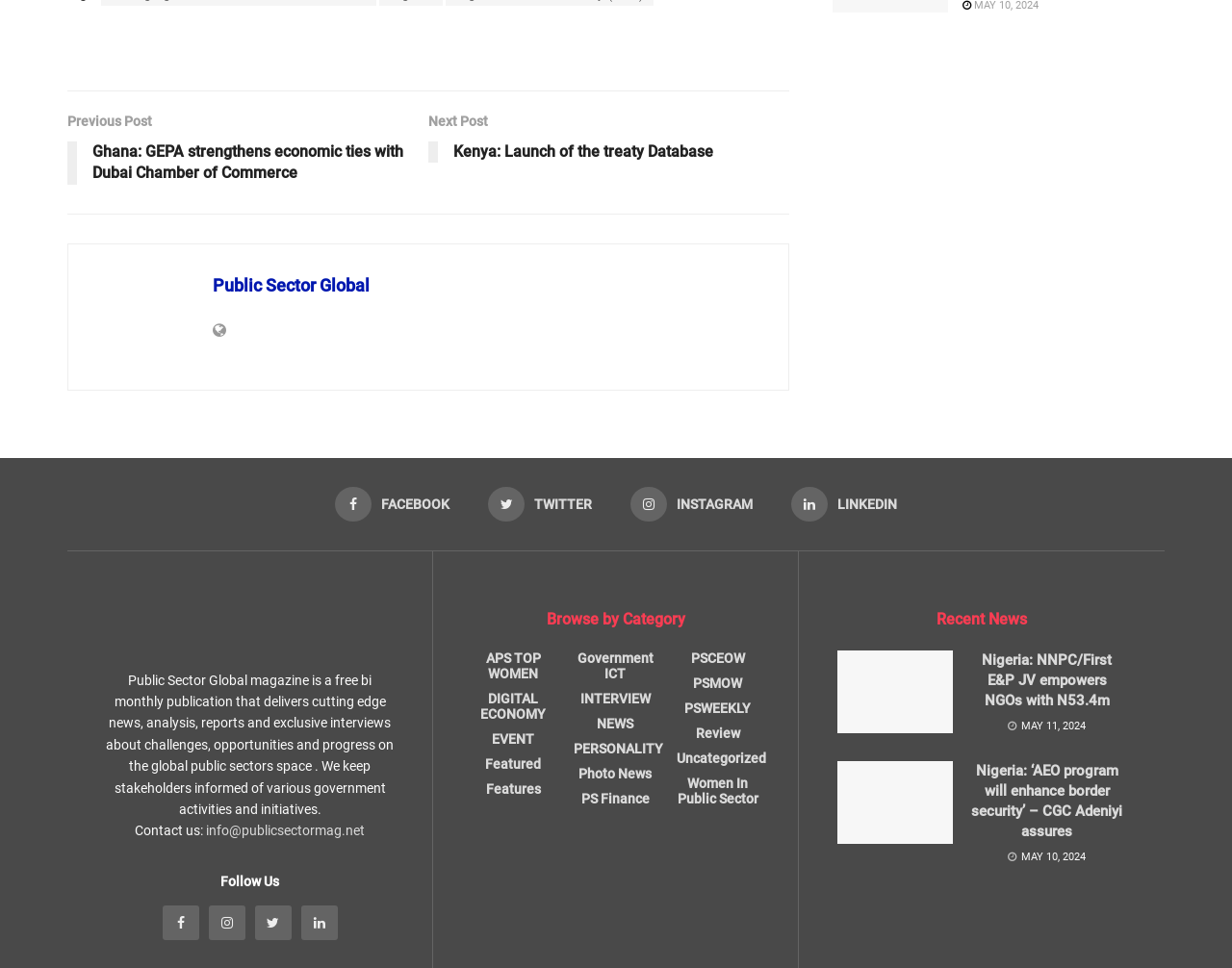Using the provided element description, identify the bounding box coordinates as (top-left x, top-left y, bottom-right x, bottom-right y). Ensure all values are between 0 and 1. Description: Photo News

[0.47, 0.791, 0.529, 0.807]